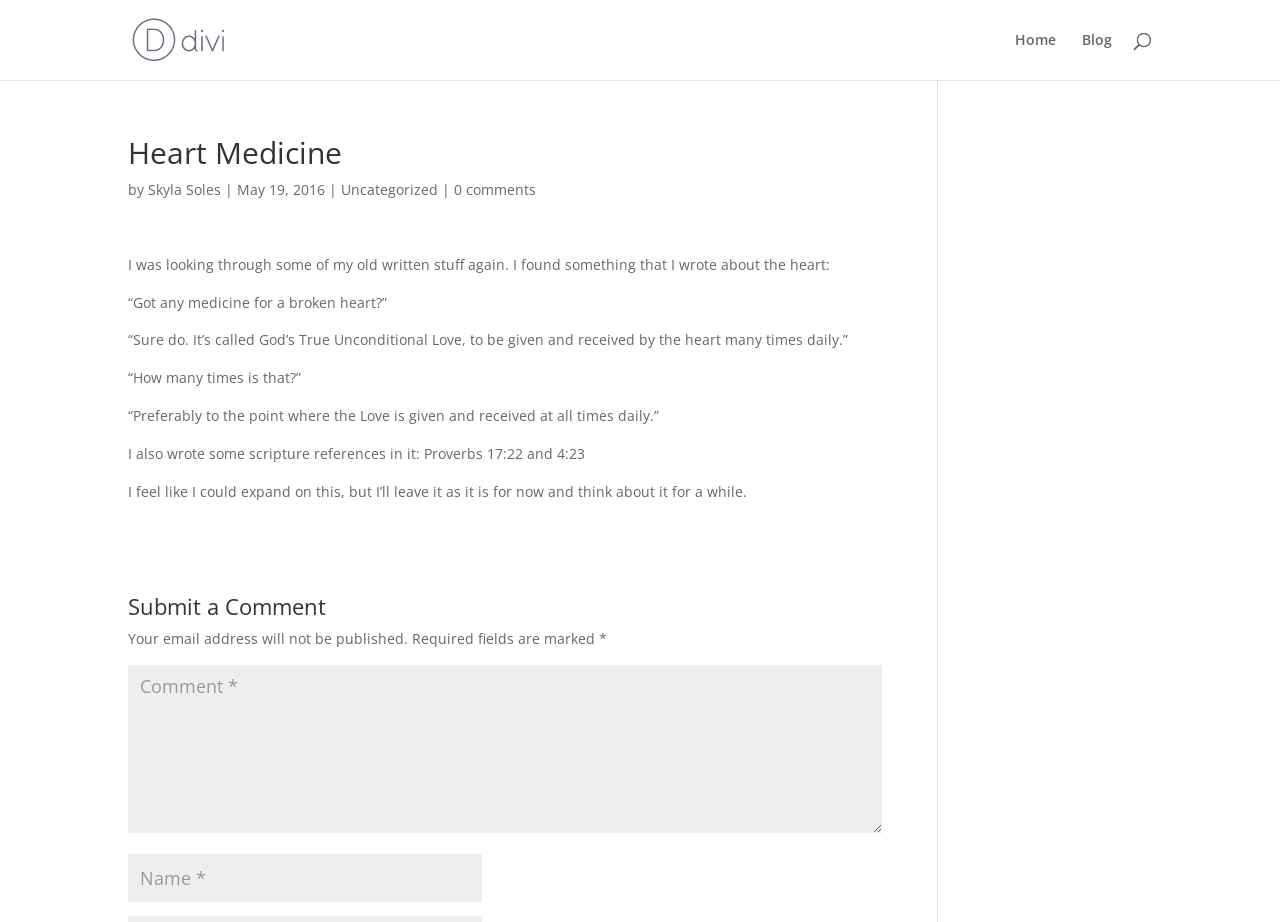Find the bounding box coordinates of the element I should click to carry out the following instruction: "search for something".

[0.1, 0.0, 0.9, 0.001]